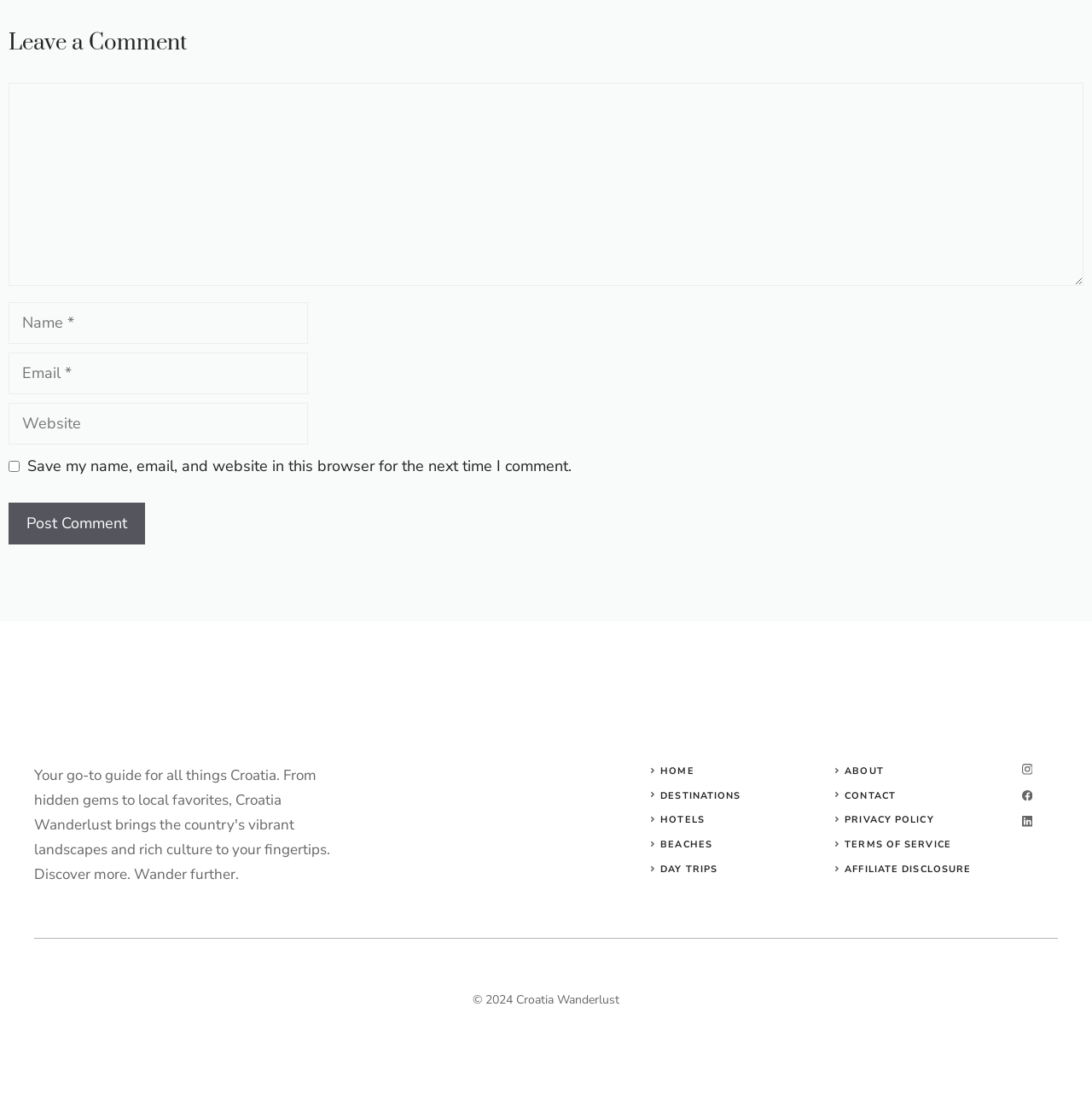Find the bounding box of the UI element described as: "Related changes". The bounding box coordinates should be given as four float values between 0 and 1, i.e., [left, top, right, bottom].

None